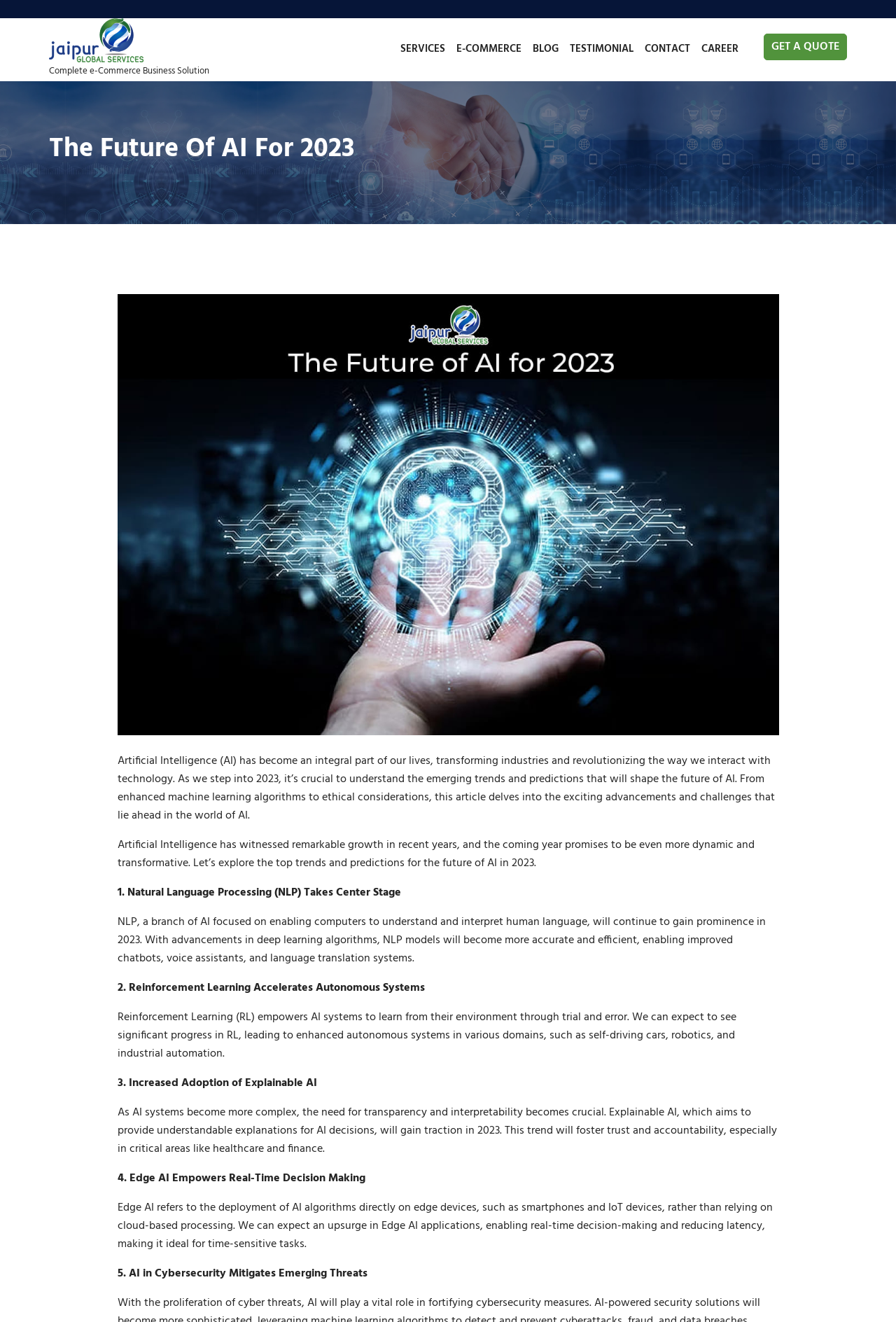Look at the image and write a detailed answer to the question: 
How many links are in the top navigation menu?

The top navigation menu can be identified by the links with hasPopup: menu attribute, which are 'SERVICES', 'E-COMMERCE', 'TESTIMONIAL', and 'CAREER'. Additionally, there are two more links, 'BLOG' and 'CONTACT', which are also part of the top navigation menu. Therefore, there are a total of 6 links in the top navigation menu.